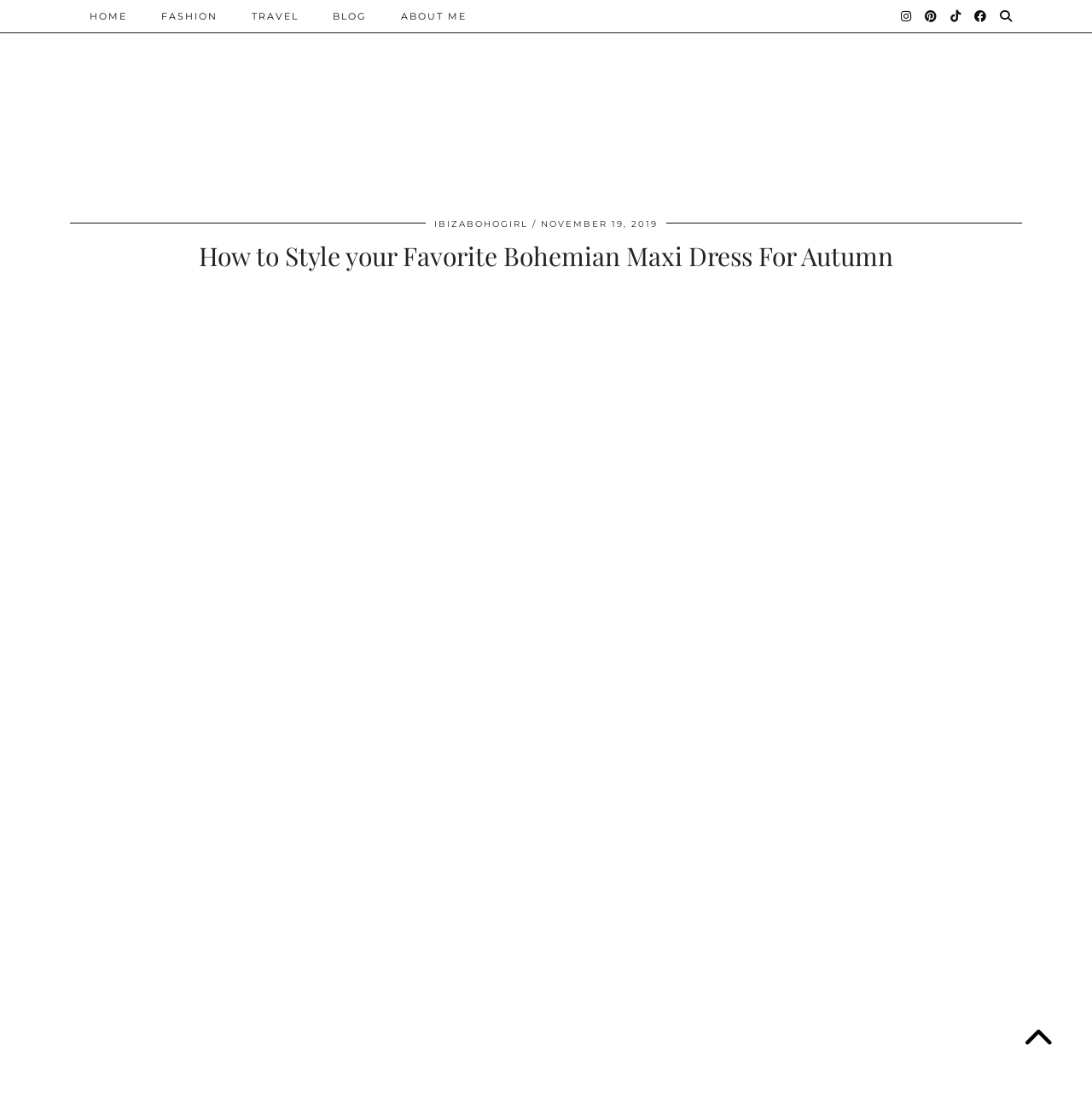Identify the bounding box of the HTML element described as: "×".

[0.926, 0.015, 0.965, 0.097]